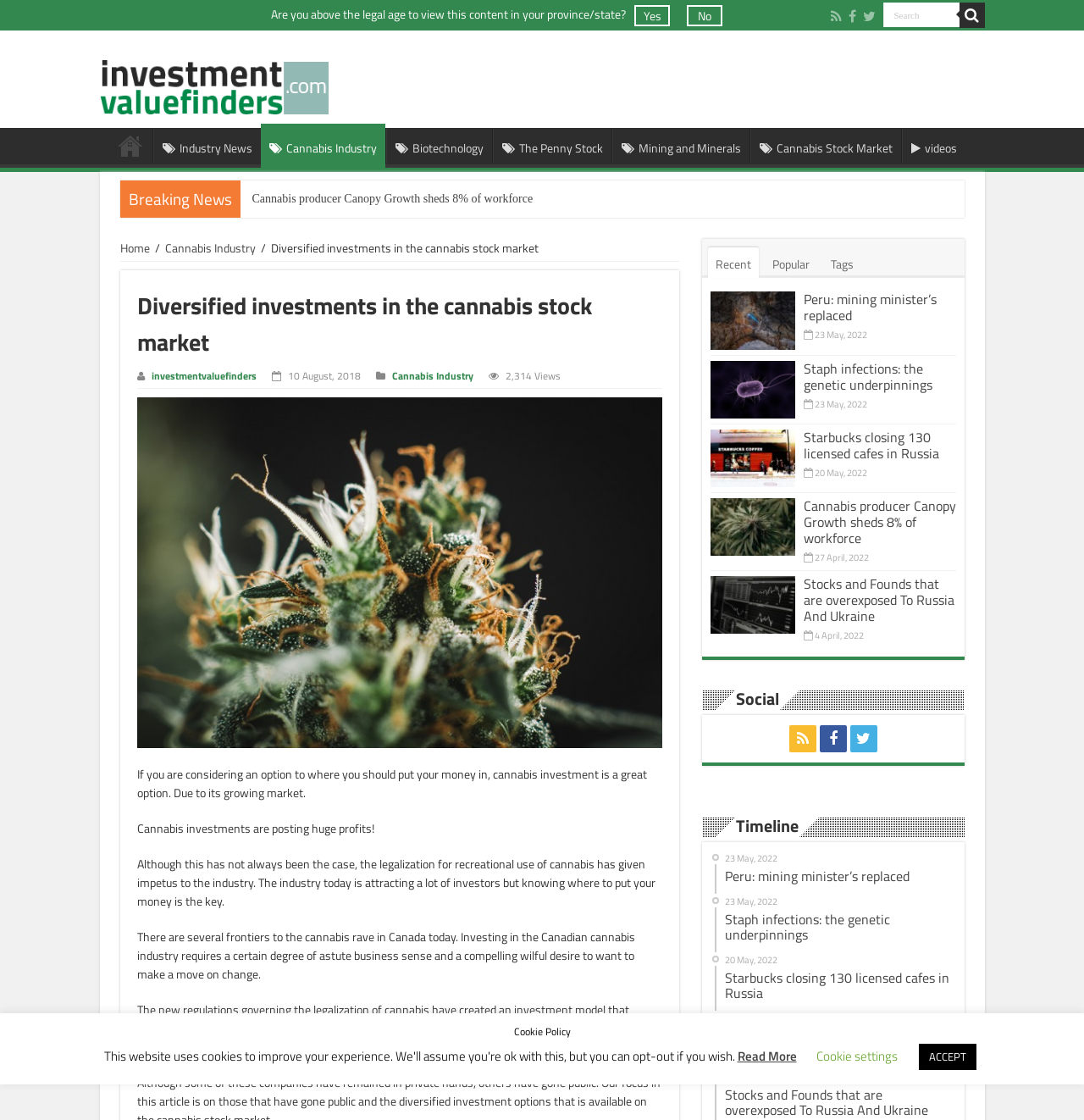Identify the bounding box for the described UI element. Provide the coordinates in (top-left x, top-left y, bottom-right x, bottom-right y) format with values ranging from 0 to 1: Cannabis Industry

[0.152, 0.214, 0.236, 0.229]